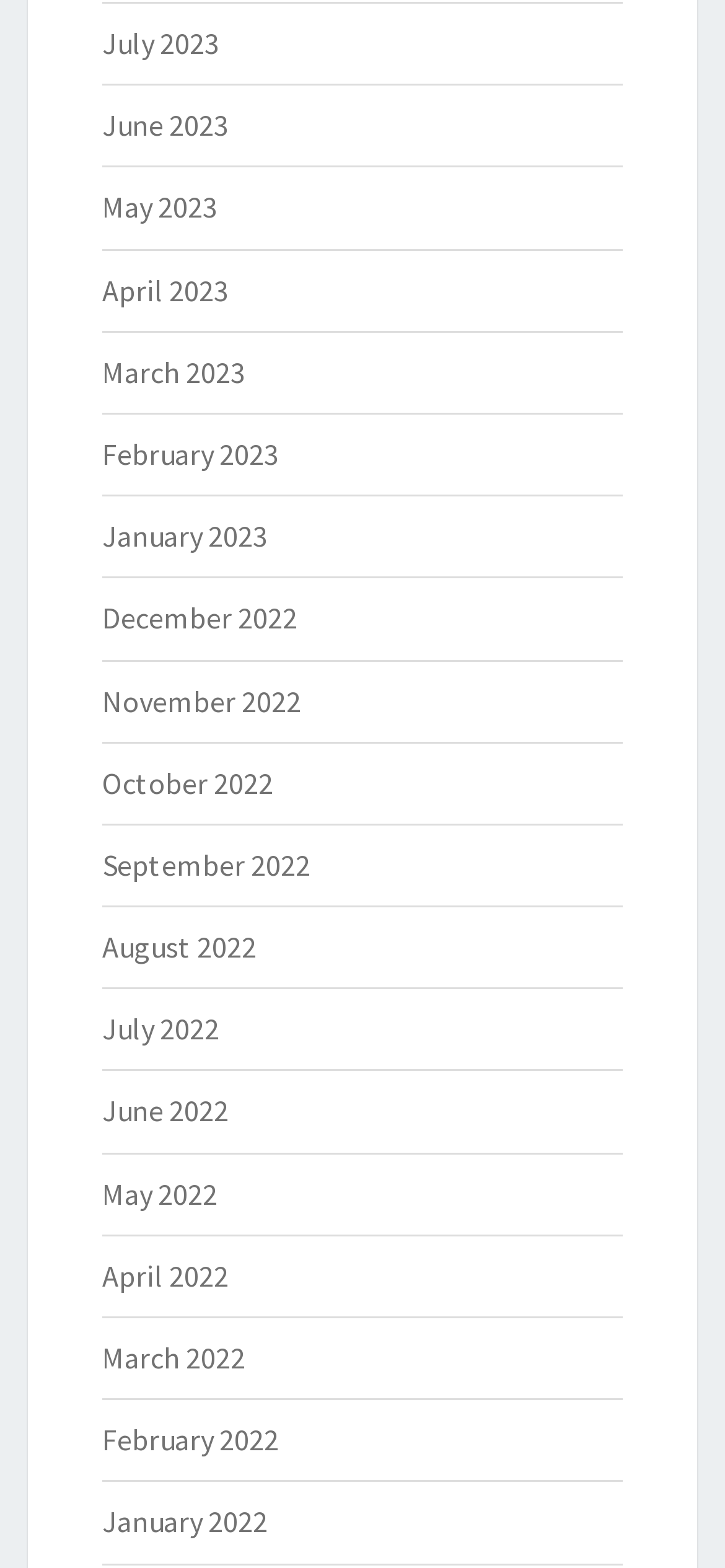Pinpoint the bounding box coordinates of the clickable area necessary to execute the following instruction: "view July 2023". The coordinates should be given as four float numbers between 0 and 1, namely [left, top, right, bottom].

[0.141, 0.015, 0.303, 0.039]